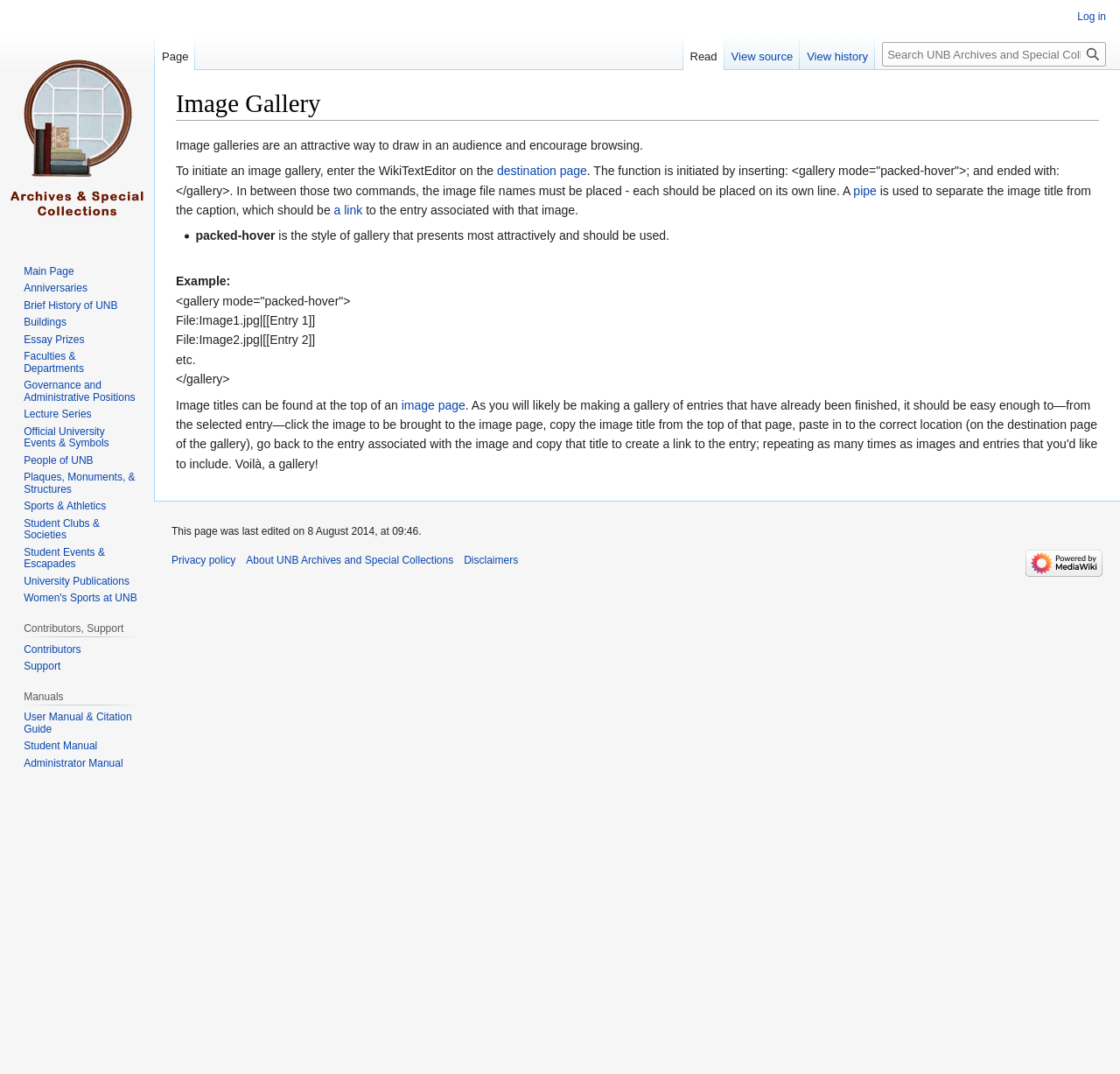Identify the bounding box for the UI element specified in this description: "Privacy". The coordinates must be four float numbers between 0 and 1, formatted as [left, top, right, bottom].

None